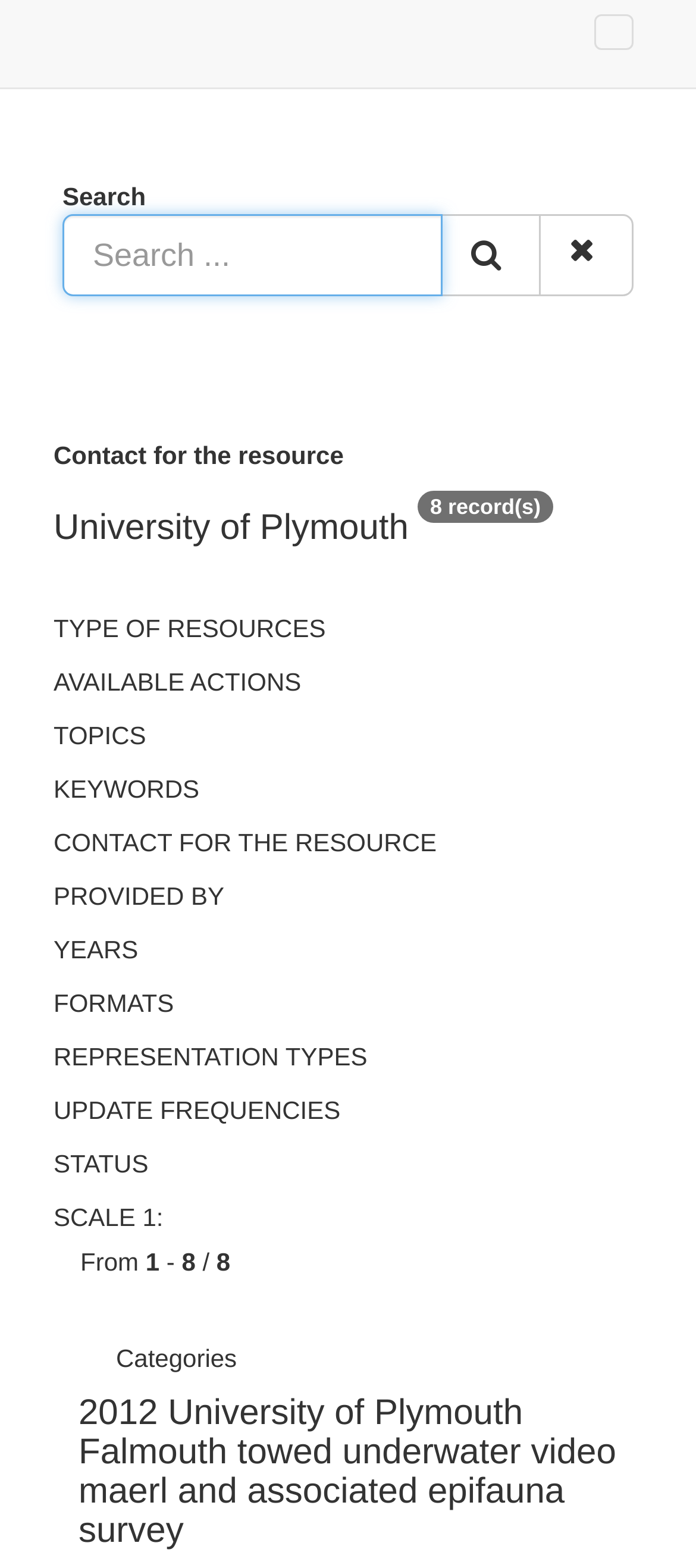Find and extract the text of the primary heading on the webpage.

2012 University of Plymouth Falmouth towed underwater video maerl and associated epifauna survey